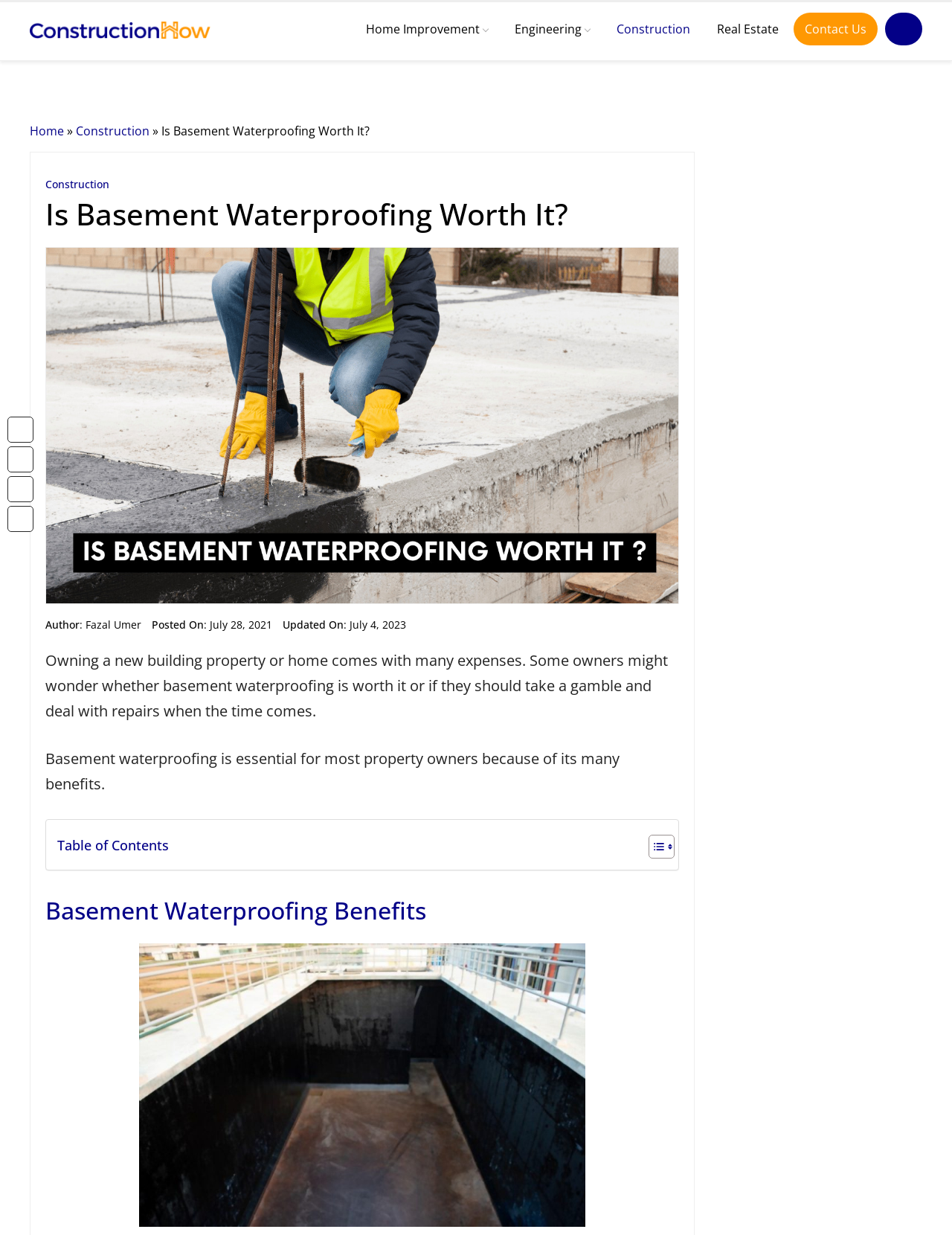Respond to the question below with a concise word or phrase:
What is the date of the last update?

July 4, 2023